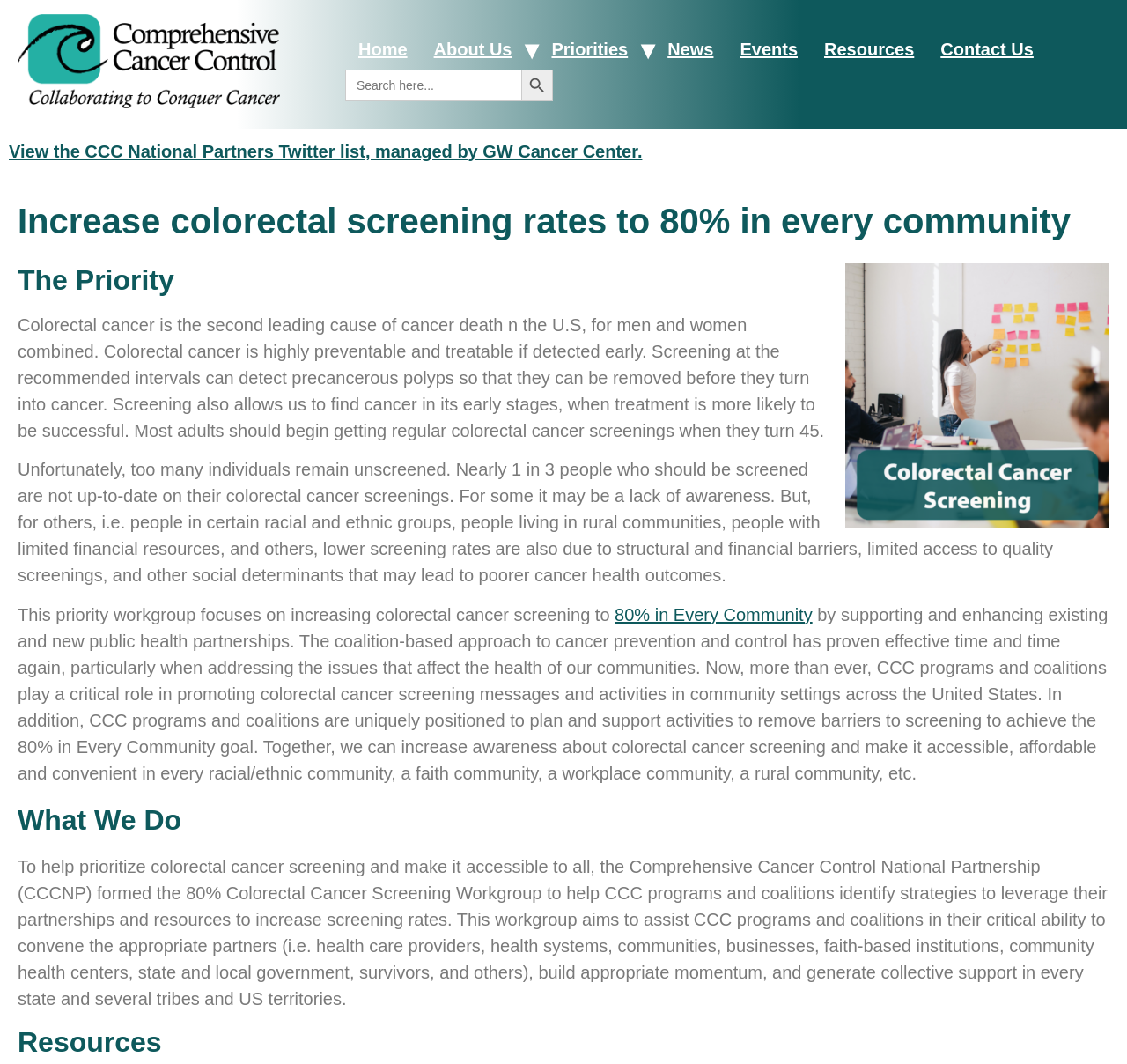What is the name of the logo in the top-left corner of the webpage?
Provide a short answer using one word or a brief phrase based on the image.

Comprehensive Cancer Control National Partnership Logo